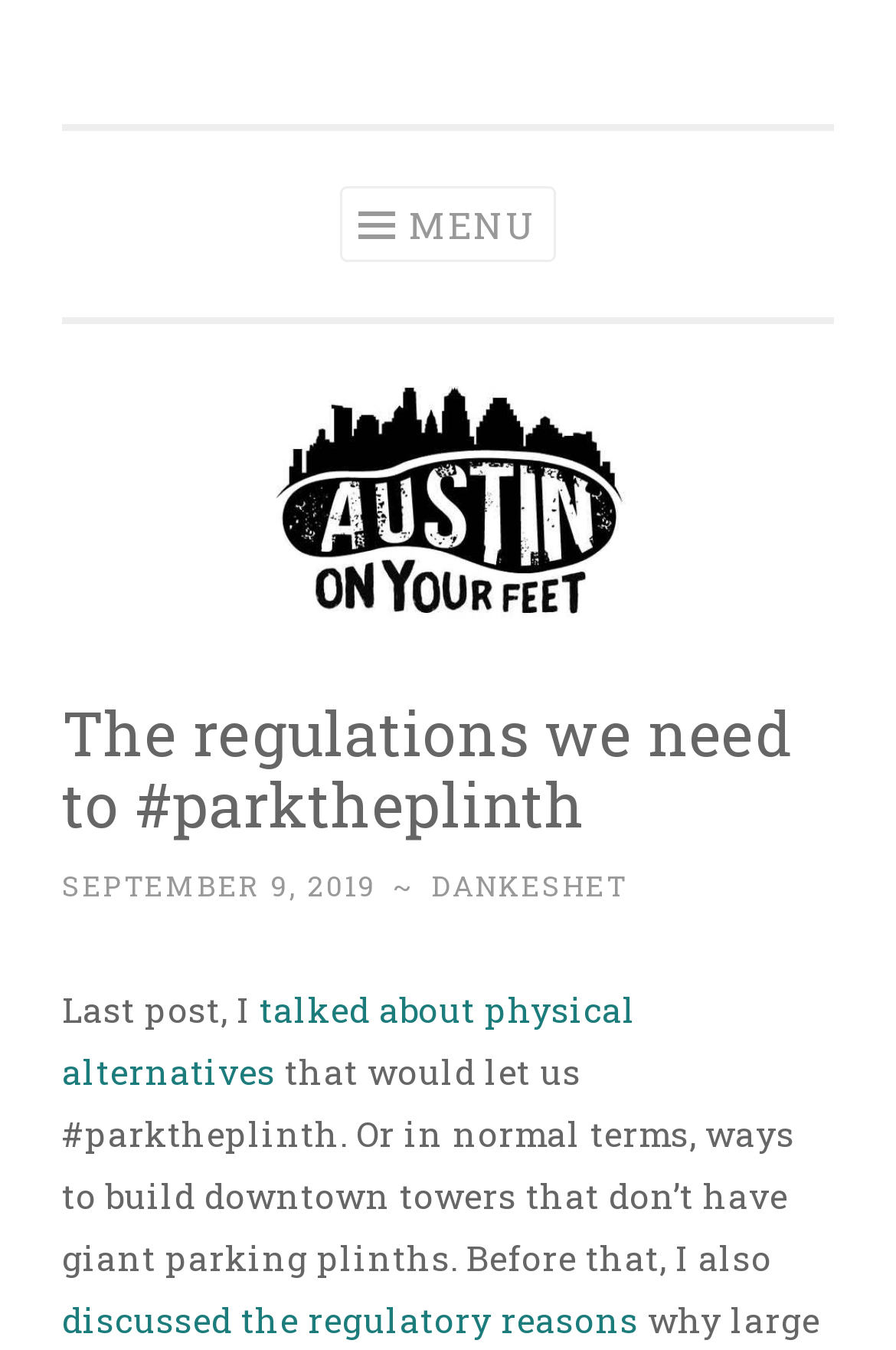What is the topic of the latest article?
Give a detailed and exhaustive answer to the question.

I found the topic of the latest article by reading the heading element with the text 'The regulations we need to #parktheplinth' which is a subheading of the main article.